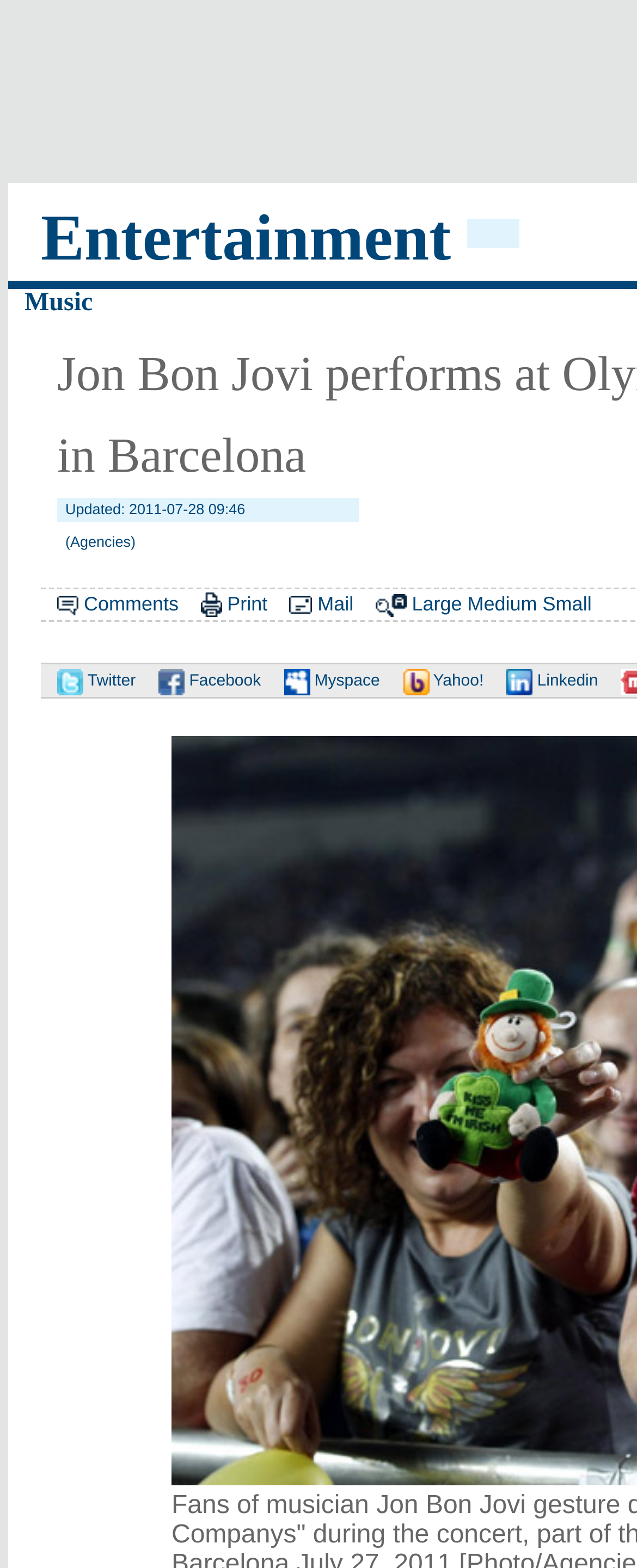Find the bounding box coordinates for the UI element that matches this description: "Myspace".

[0.42, 0.429, 0.596, 0.441]